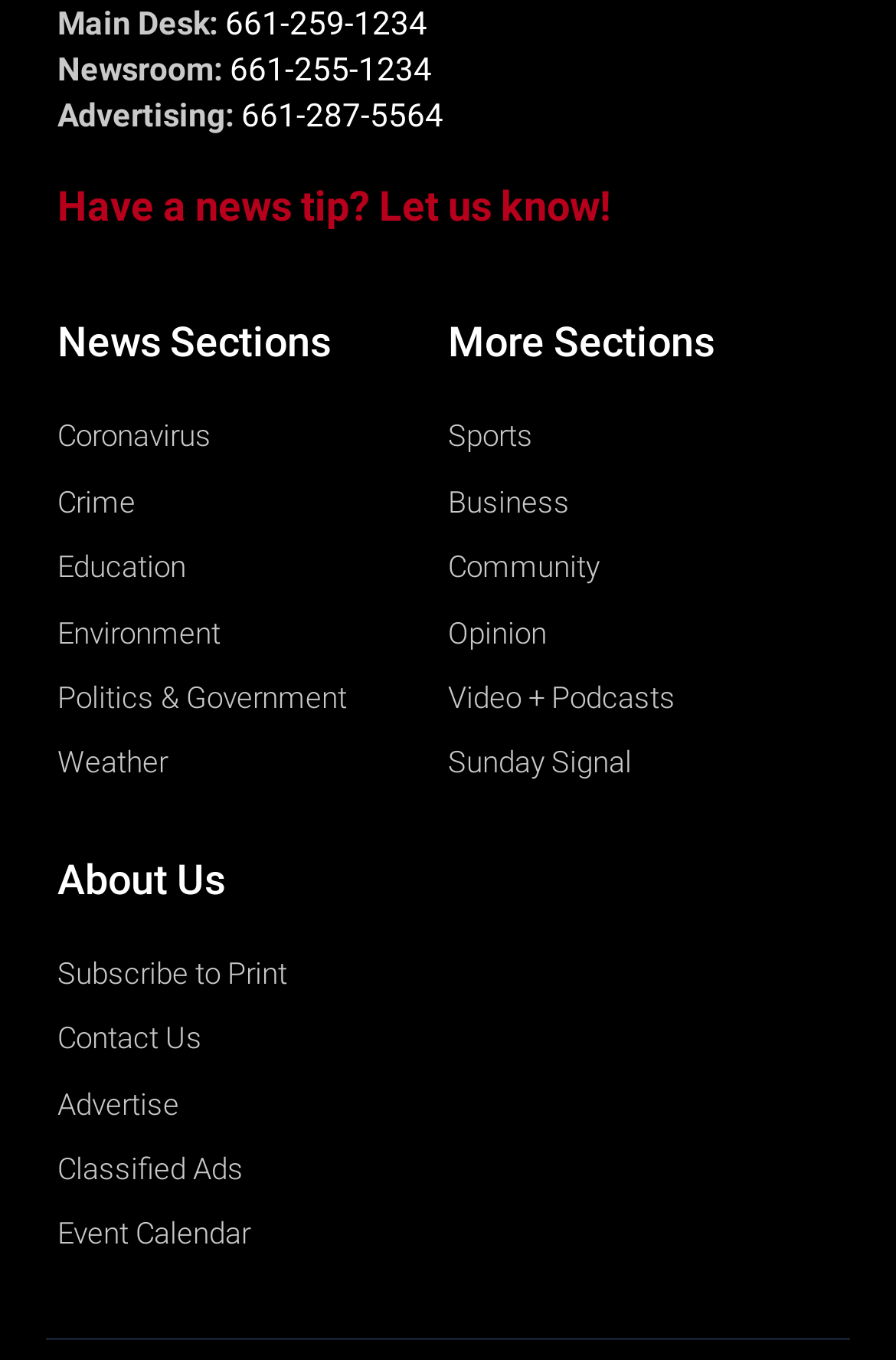What is the phone number for the Main Desk?
Using the image provided, answer with just one word or phrase.

661-259-1234